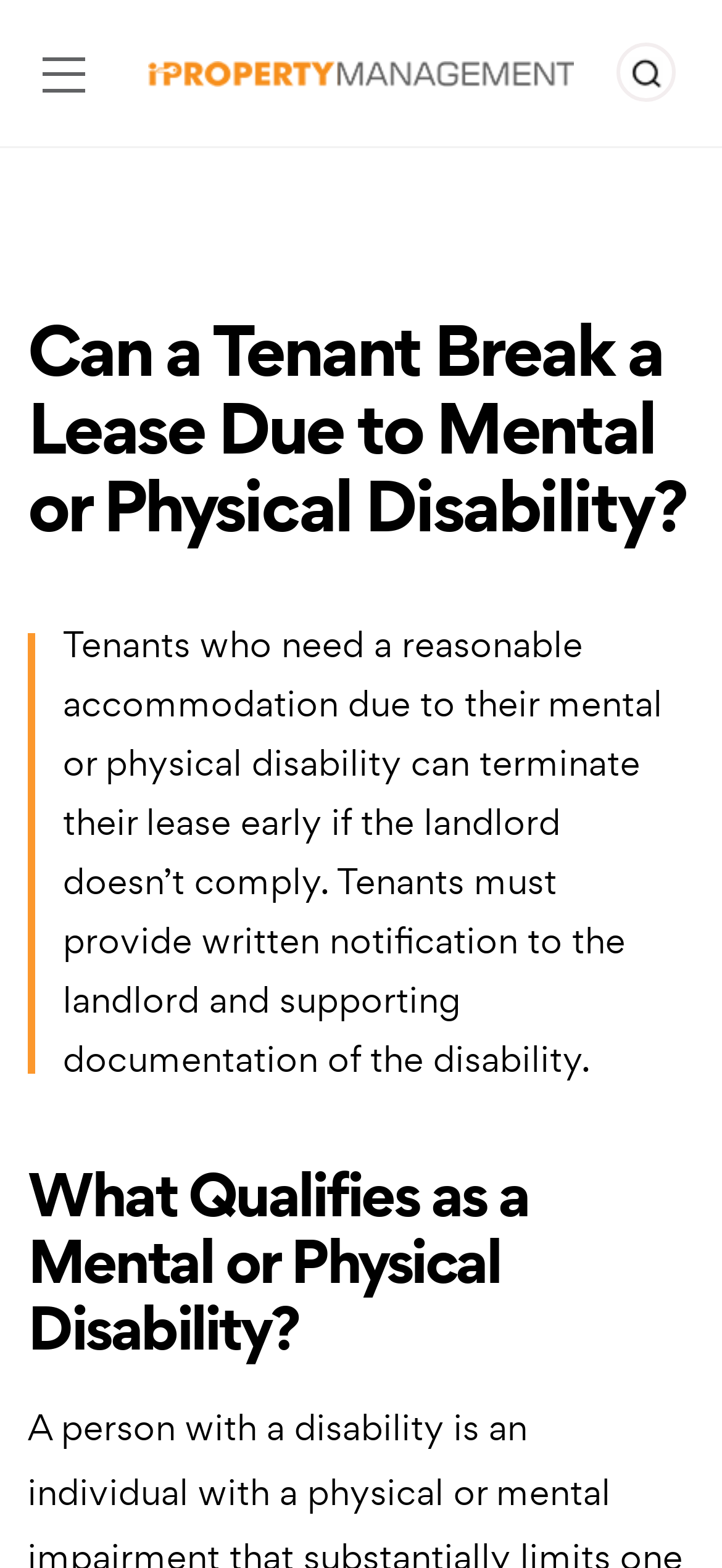Describe every aspect of the webpage in a detailed manner.

The webpage is about exploring the possibility of a tenant breaking their lease early due to physical disability or mental health reasons. At the top left of the page, there is a button labeled "Toggle Menu". Next to it, on the top center, is a link to "iPropertyManagement.com" accompanied by an image with the same name. On the top right, there is a search bar with a "Search" link and a "Submit Search Results" button.

Below the search bar, the main content of the page begins with a heading that matches the title of the page, "Can a Tenant Break a Lease Due to Mental or Physical Disability?". This heading is followed by a blockquote that contains a paragraph of text explaining the circumstances under which a tenant can terminate their lease early due to a mental or physical disability. The text states that tenants must provide written notification to the landlord and supporting documentation of the disability.

Further down the page, there is a subheading "What Qualifies as a Mental or Physical Disability?" which suggests that the page will delve deeper into the definition and criteria of mental or physical disabilities in the context of lease termination. At the bottom right of the page, there is an unnamed button.